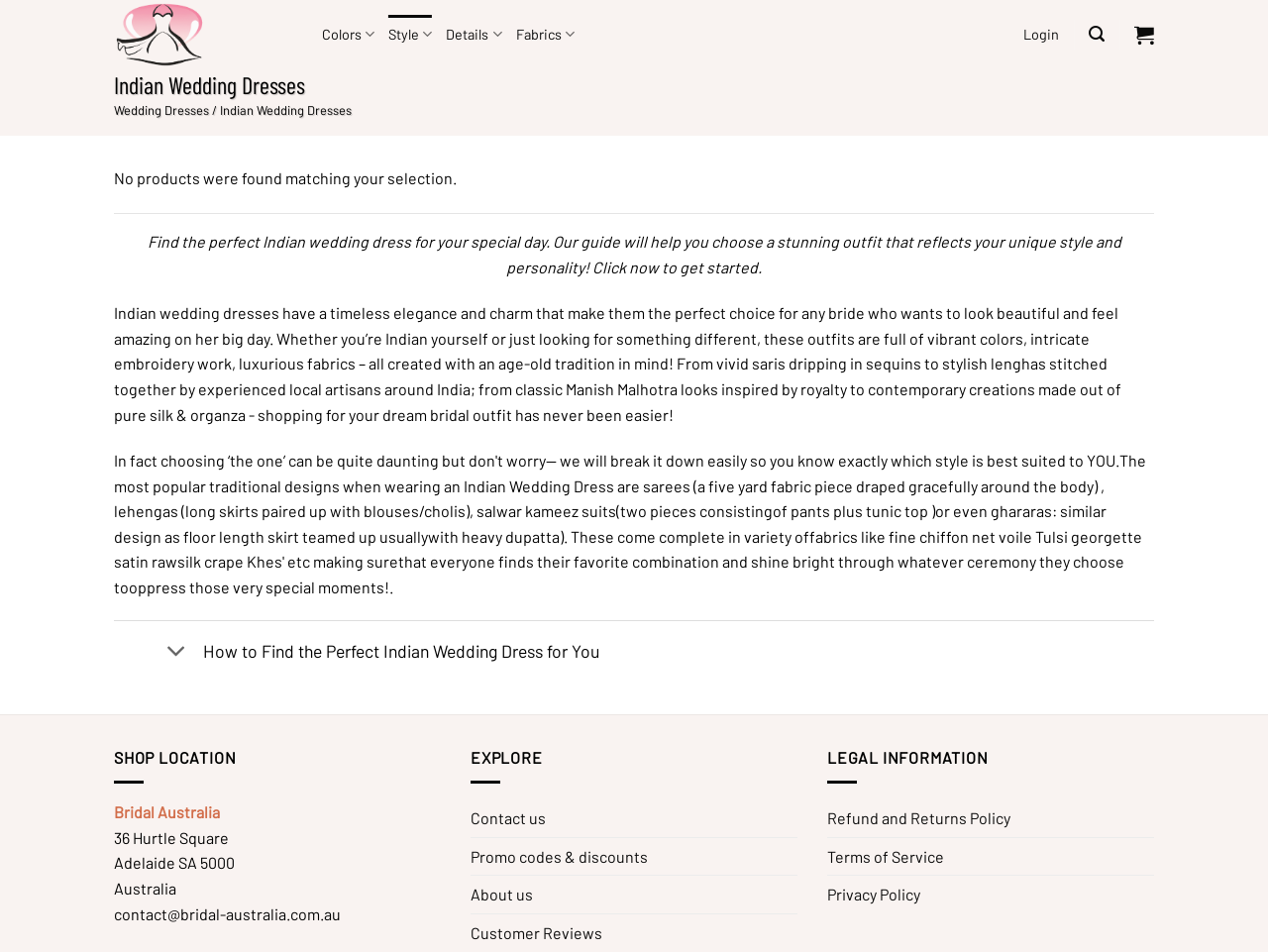Respond with a single word or short phrase to the following question: 
What is the name of the website?

Bridal Australia